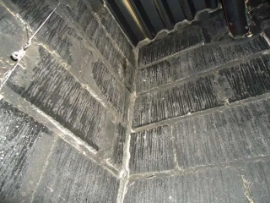What is the possible function of the room?
Respond to the question with a well-detailed and thorough answer.

The caption suggests that the industrial aesthetic of the room may hint at its function in the context of asbestos management or insulation, particularly given the surrounding narratives of asbestos materials described in linked references.